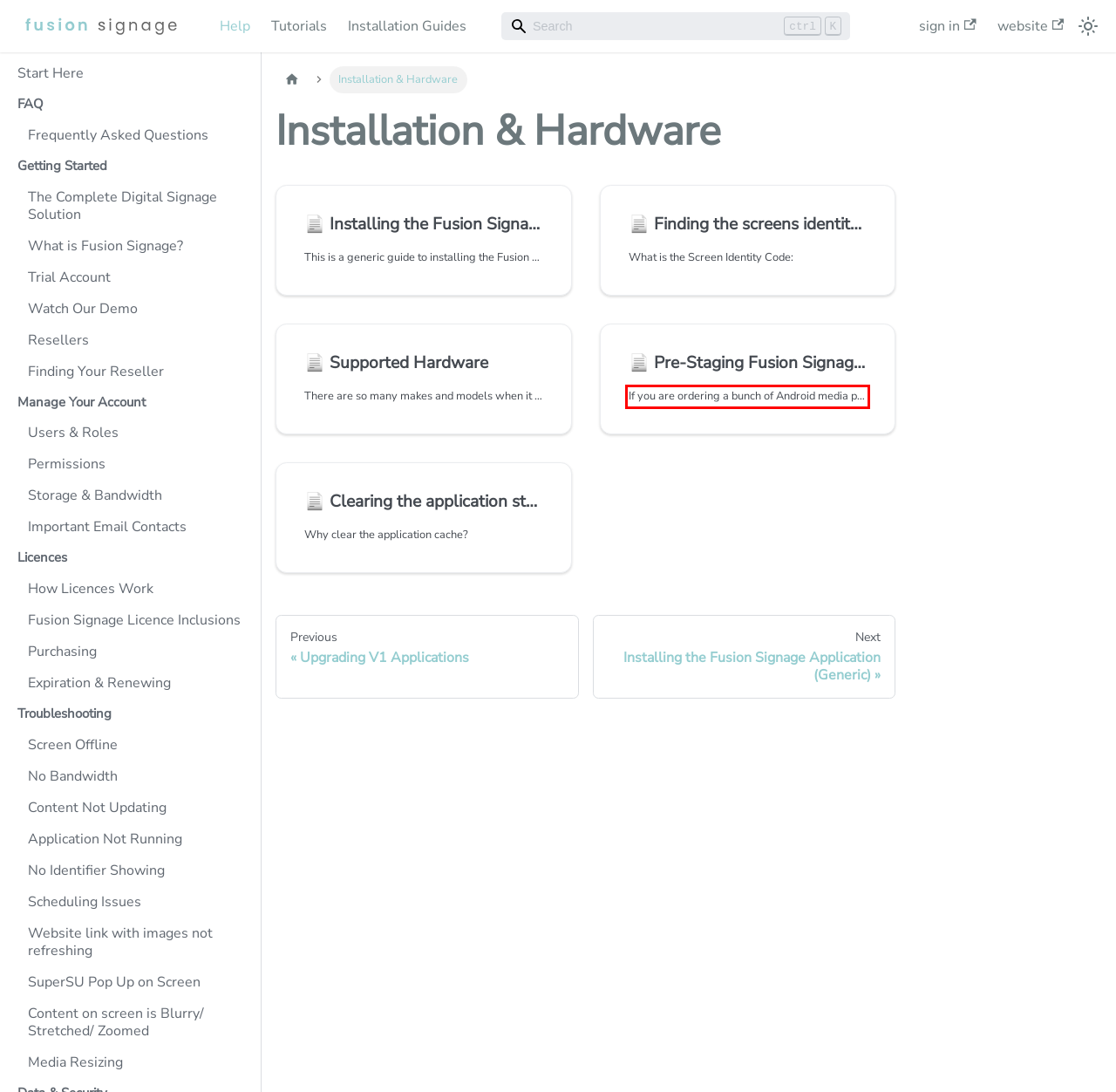The screenshot provided shows a webpage with a red bounding box. Apply OCR to the text within this red bounding box and provide the extracted content.

If you are ordering a bunch of Android media players and your manufacturer is able to pre-stage them at the factory level, follow these steps to ensure you achieve the best results: